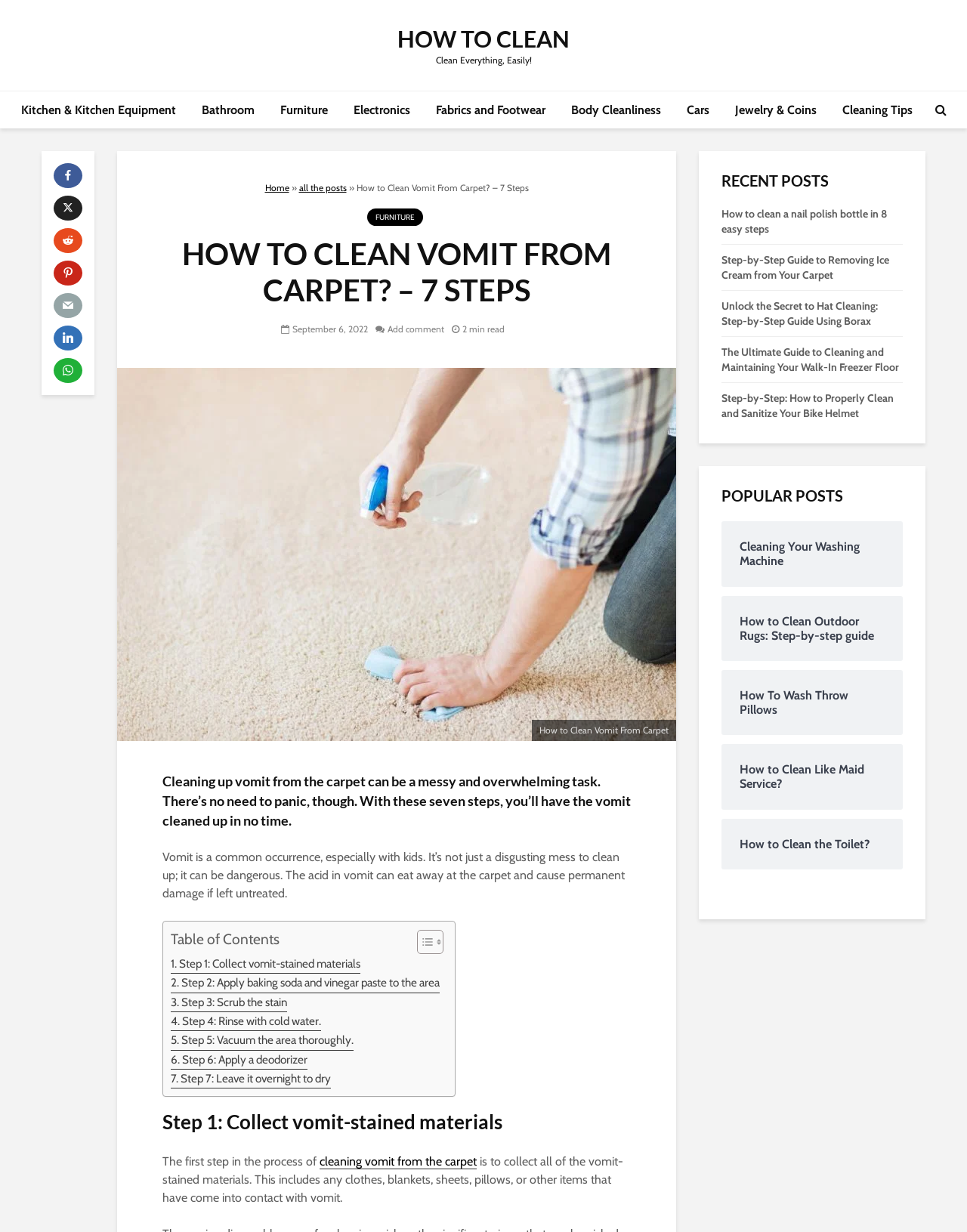Please identify the primary heading of the webpage and give its text content.

HOW TO CLEAN VOMIT FROM CARPET? – 7 STEPS